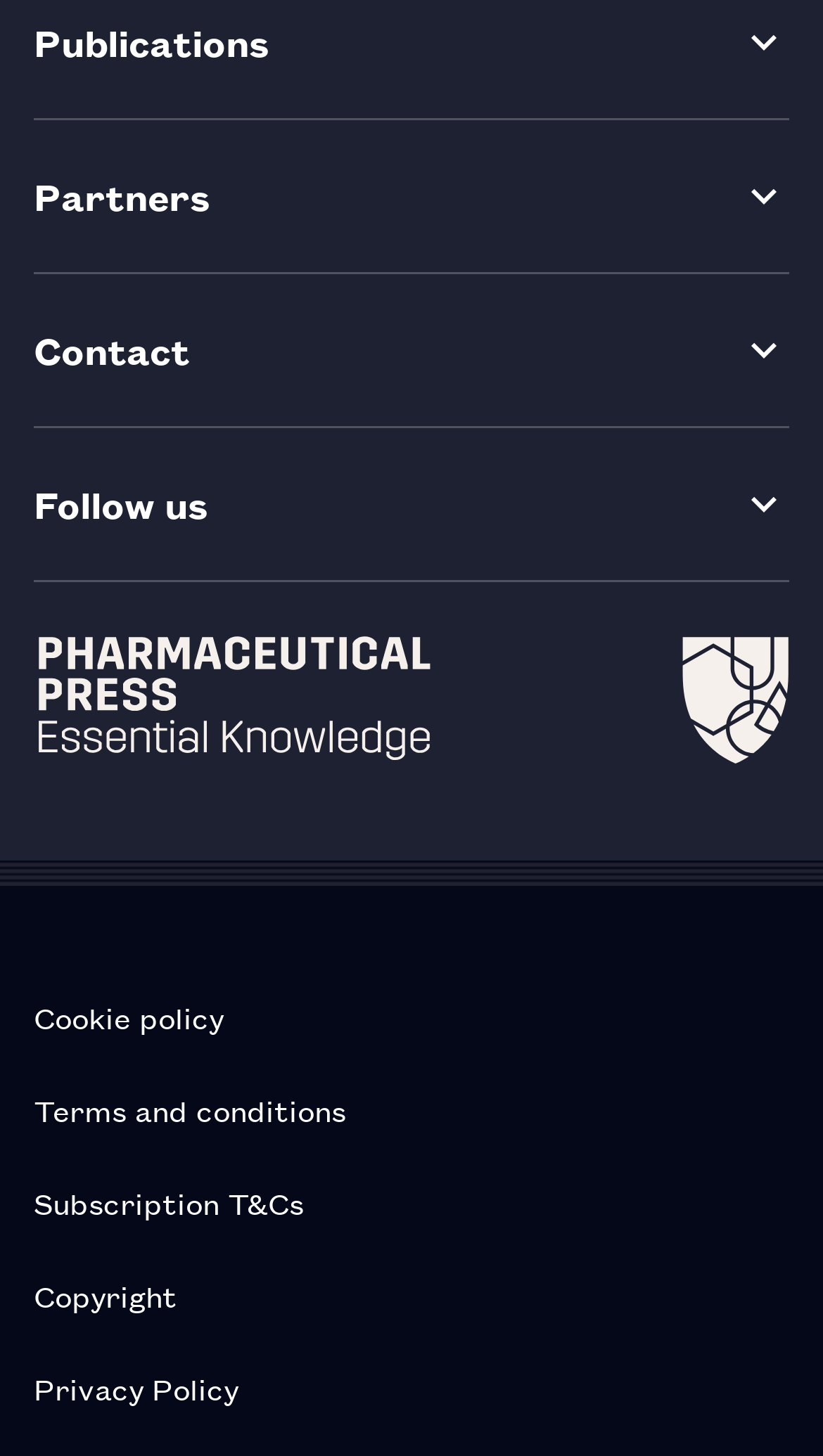What is the topmost button on the webpage?
Observe the image and answer the question with a one-word or short phrase response.

Partners